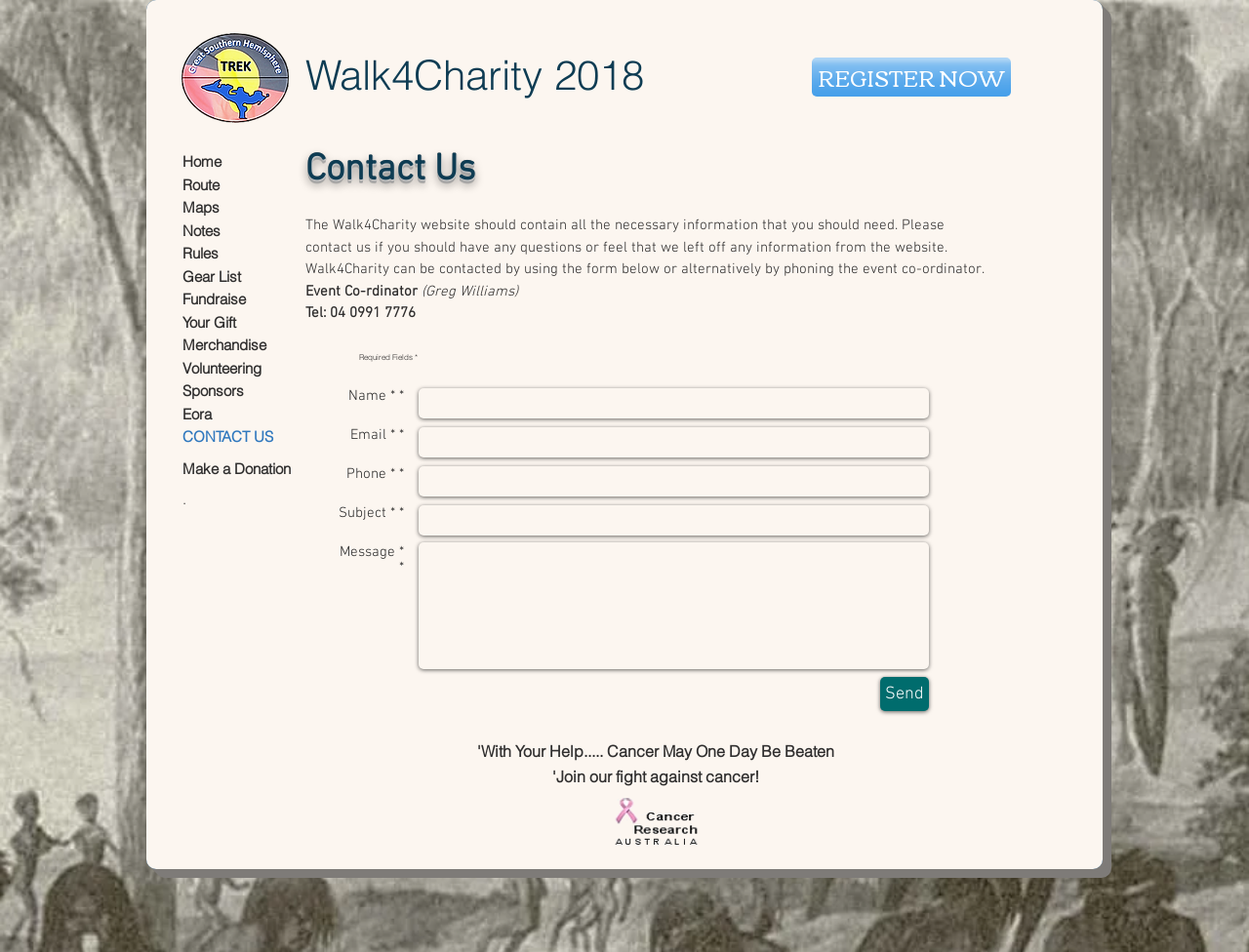What is the name of the event?
Using the visual information from the image, give a one-word or short-phrase answer.

Walk4Charity 2018